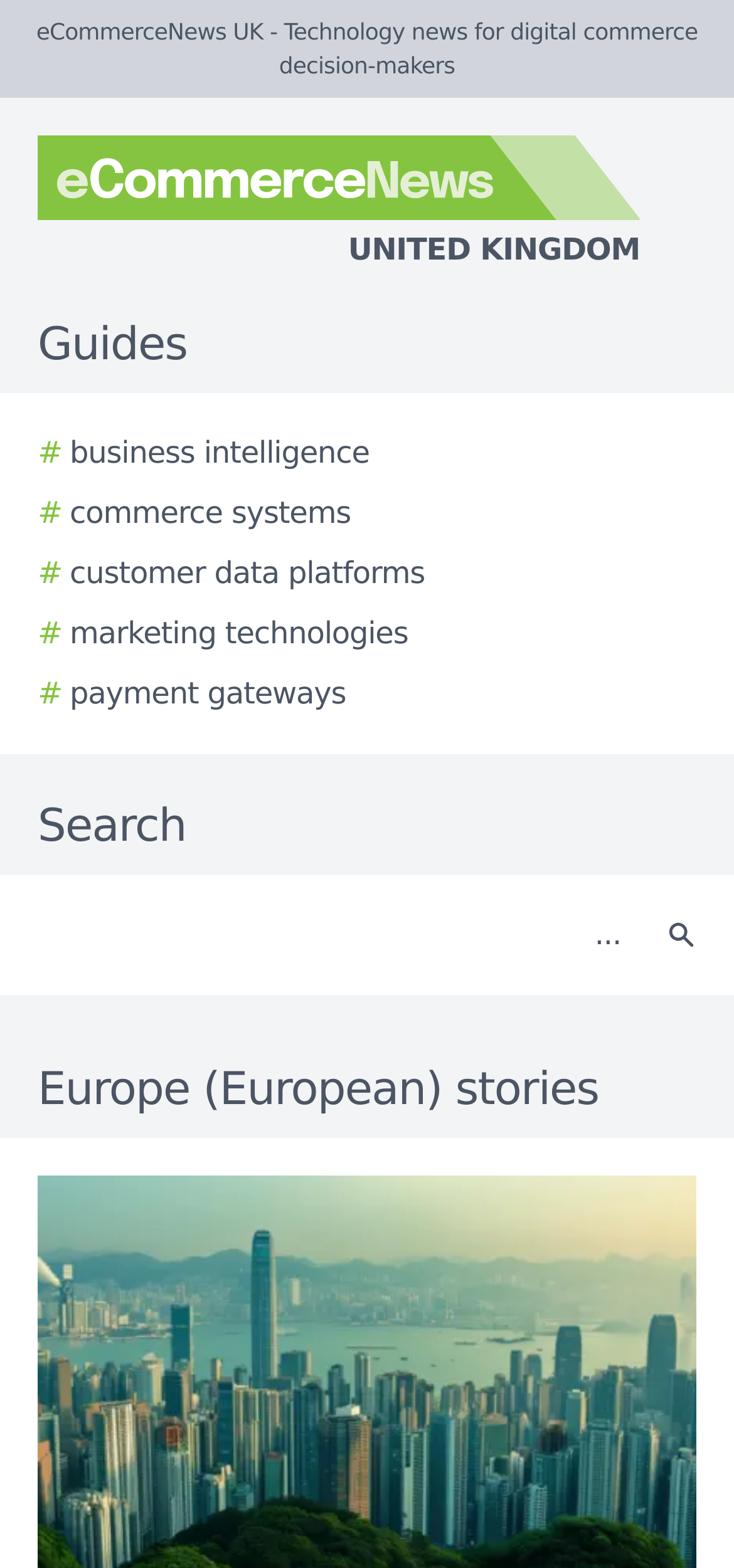What categories are available for guides?
Look at the image and respond with a one-word or short phrase answer.

business intelligence, commerce systems, etc.